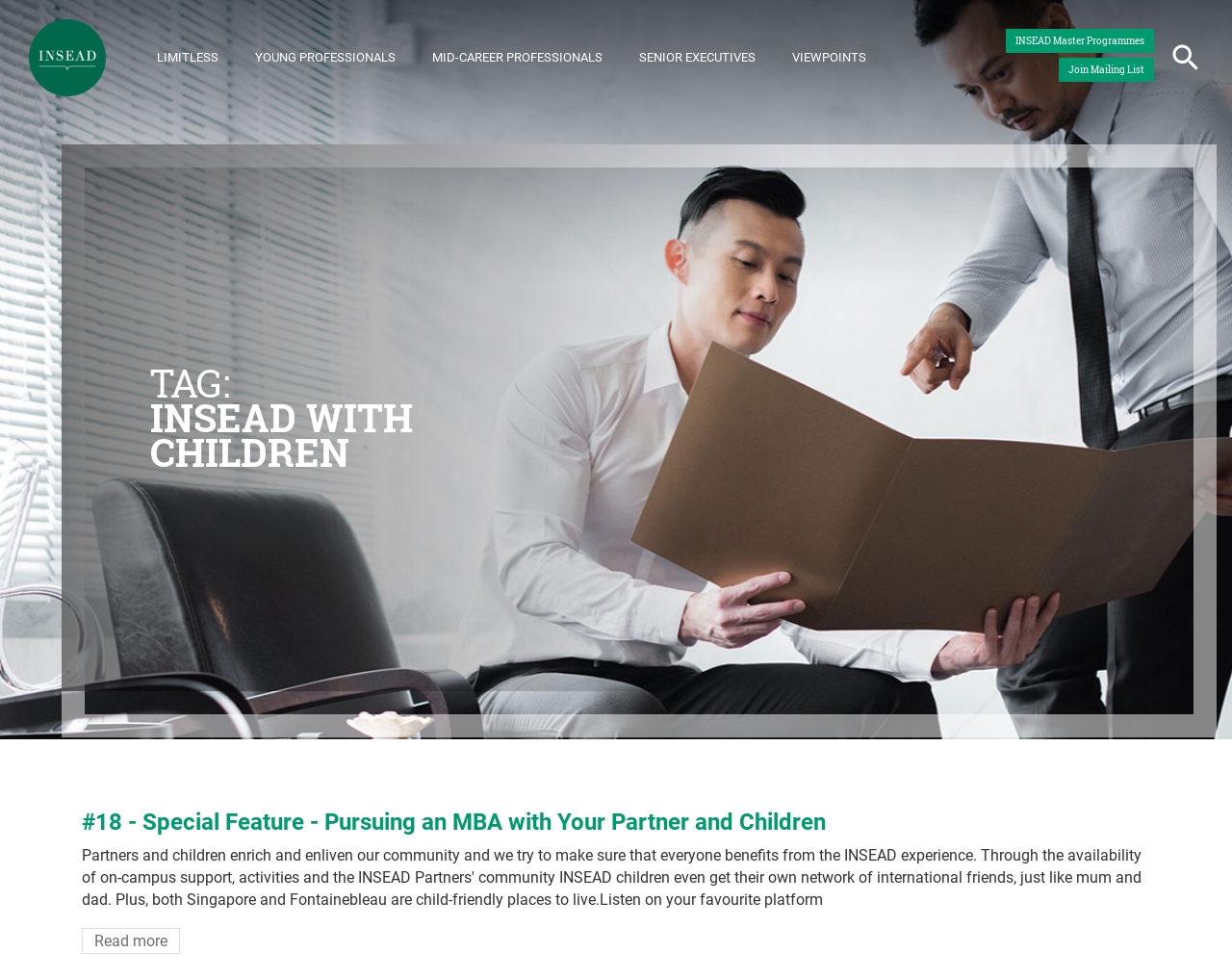Determine the bounding box coordinates for the UI element matching this description: "Viewpoints".

[0.636, 0.048, 0.71, 0.07]